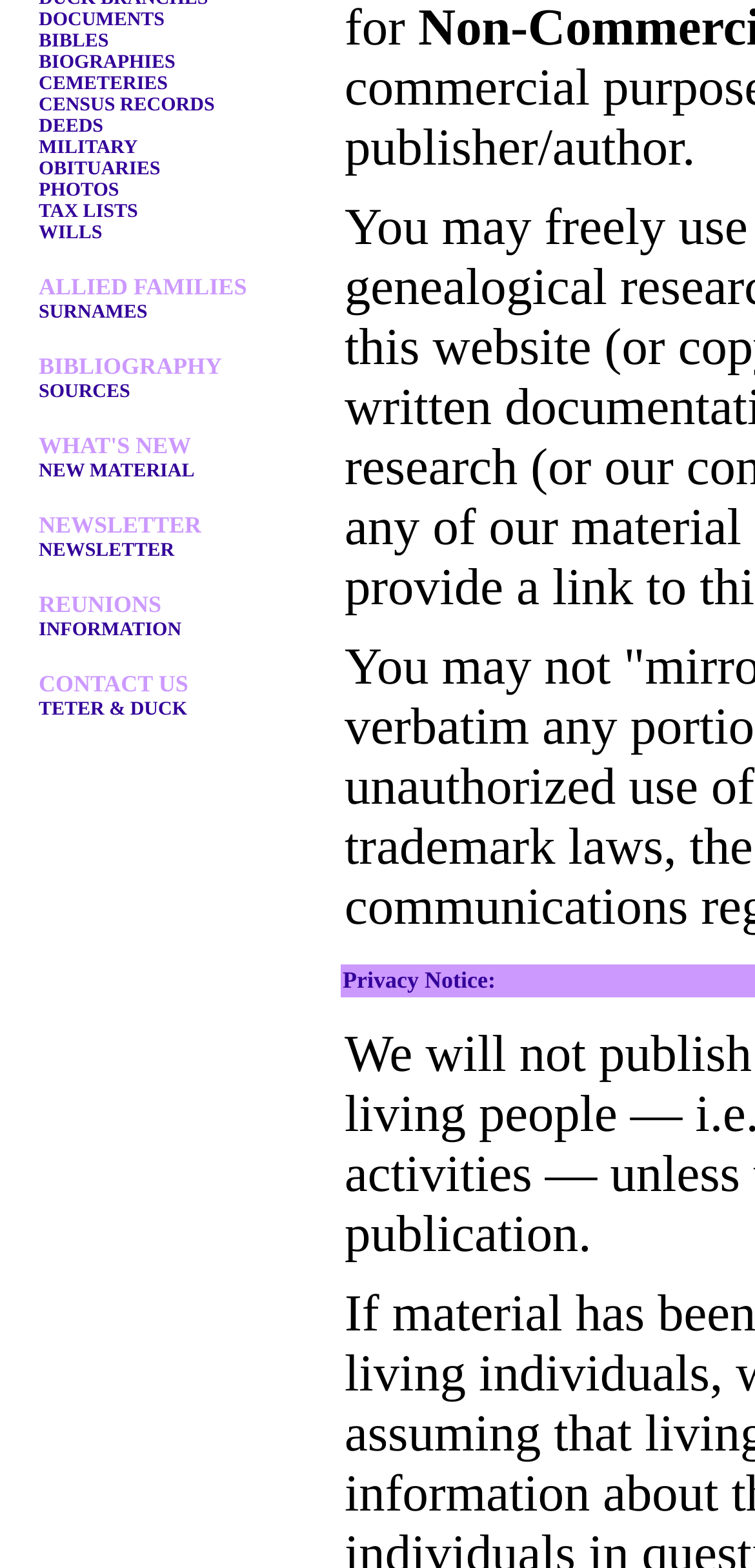Extract the bounding box coordinates for the UI element described as: "INFORMATION".

[0.051, 0.395, 0.24, 0.409]